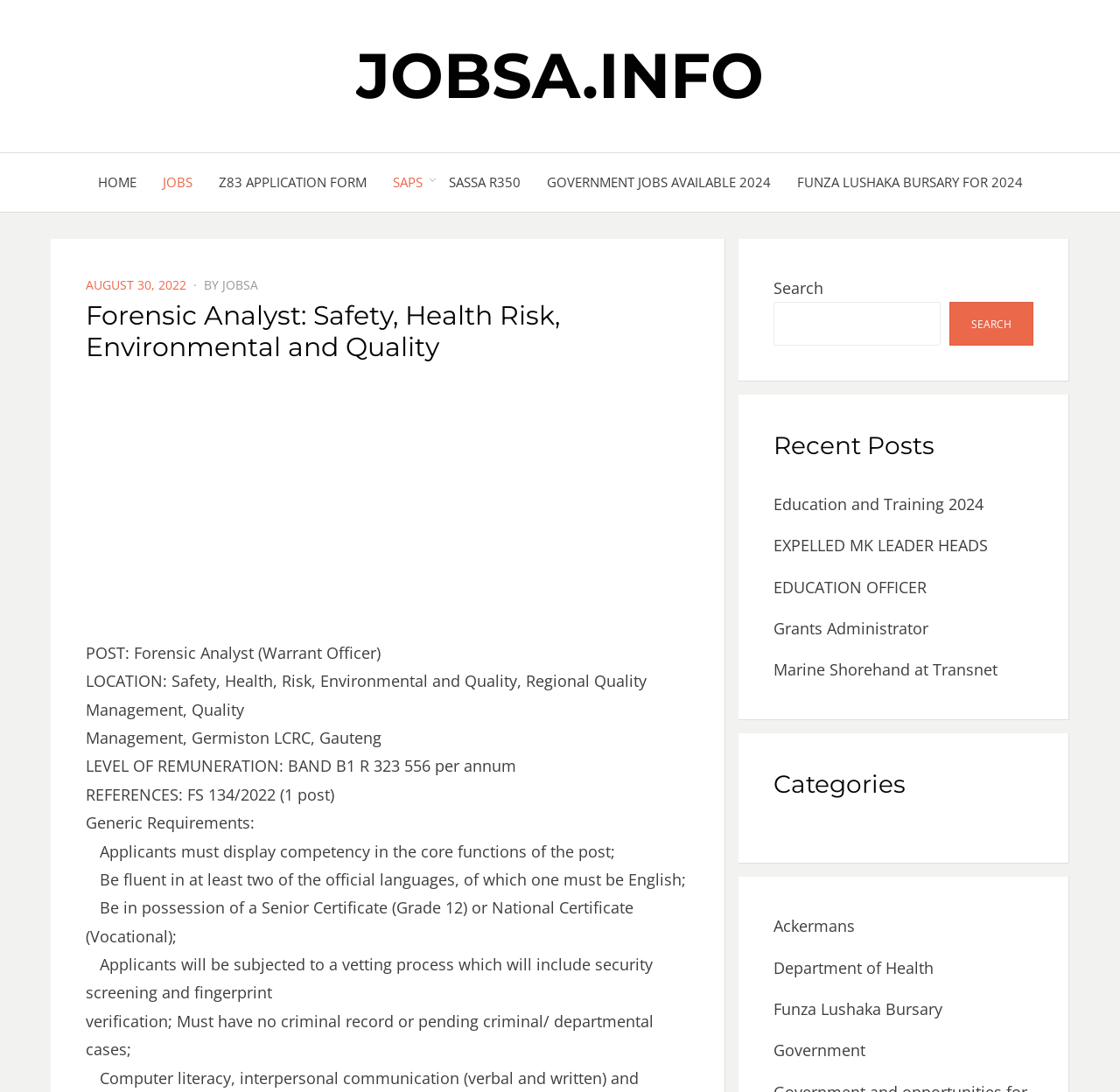Can you pinpoint the bounding box coordinates for the clickable element required for this instruction: "Read the recent post on Education and Training 2024"? The coordinates should be four float numbers between 0 and 1, i.e., [left, top, right, bottom].

[0.691, 0.452, 0.878, 0.471]